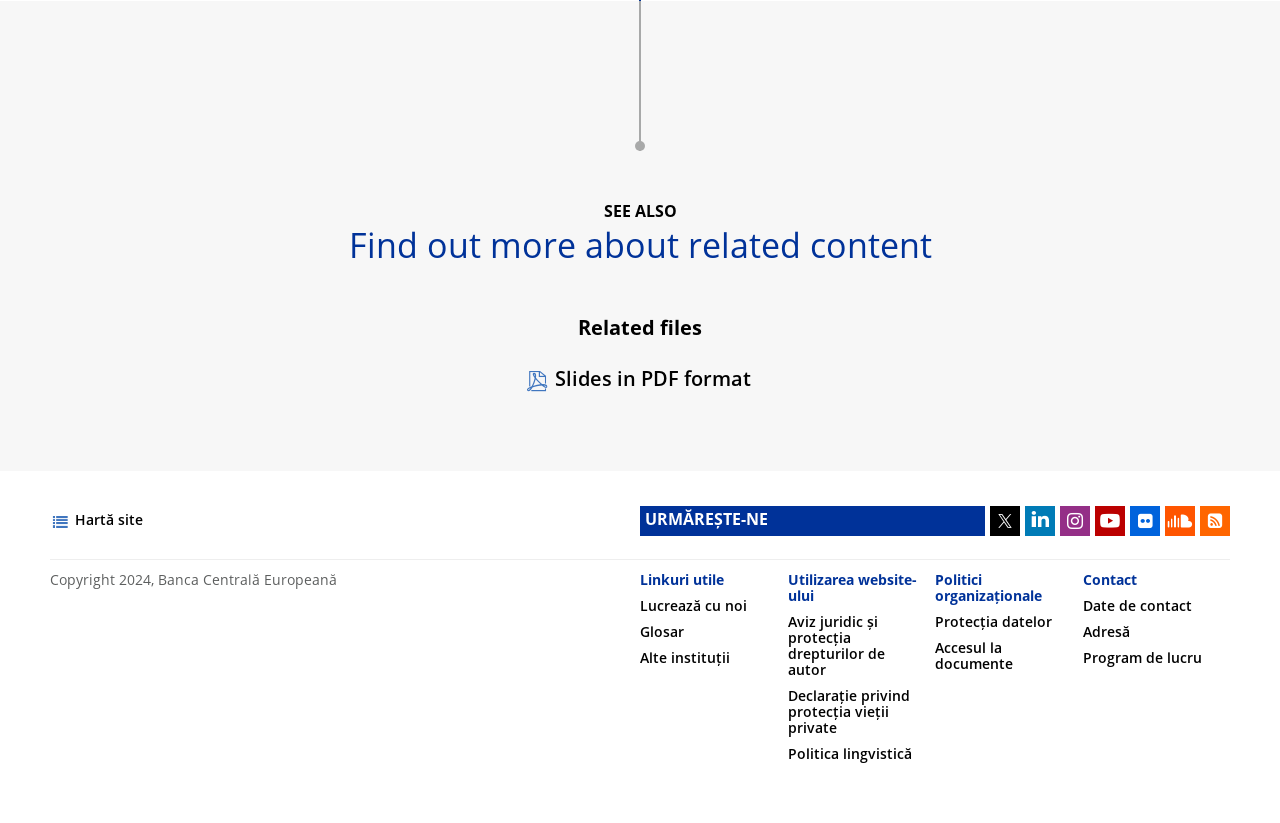Identify the bounding box coordinates of the area you need to click to perform the following instruction: "Contact us".

[0.846, 0.697, 0.888, 0.714]